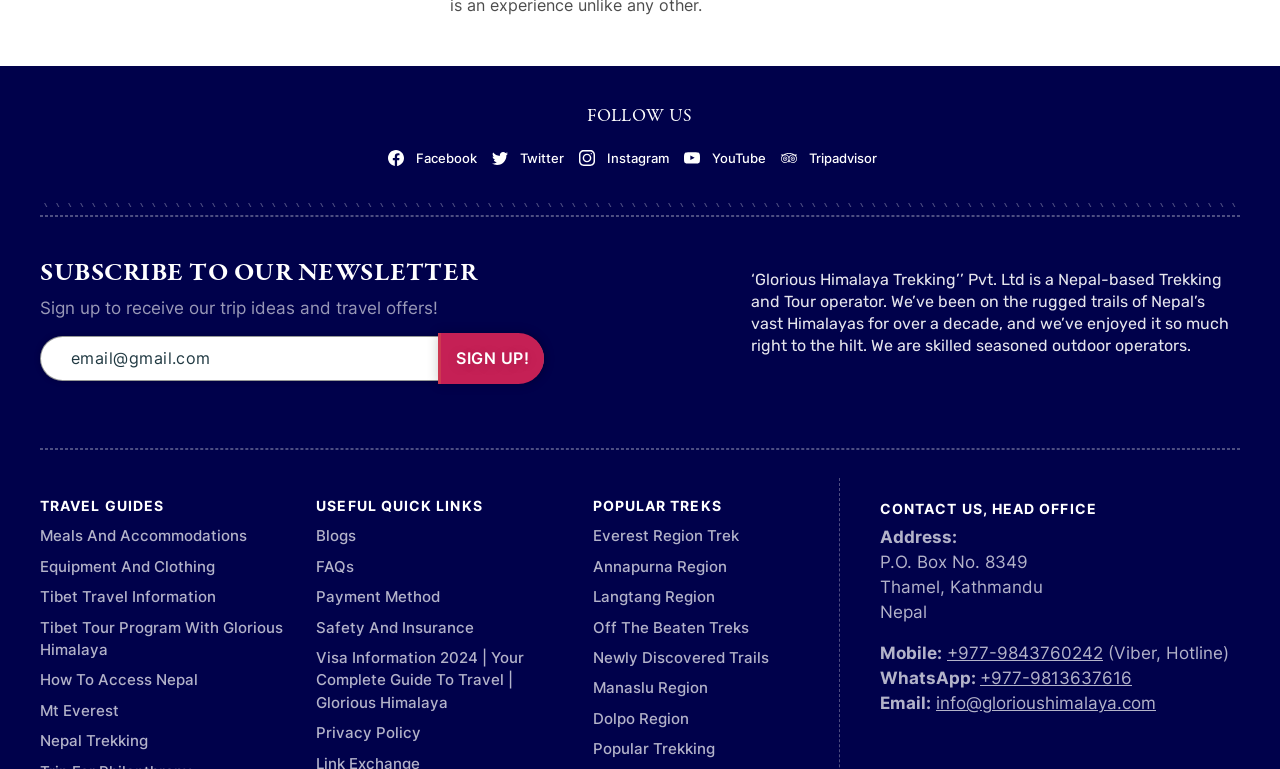Please determine the bounding box coordinates of the element to click on in order to accomplish the following task: "Follow us on Facebook". Ensure the coordinates are four float numbers ranging from 0 to 1, i.e., [left, top, right, bottom].

[0.303, 0.196, 0.373, 0.216]